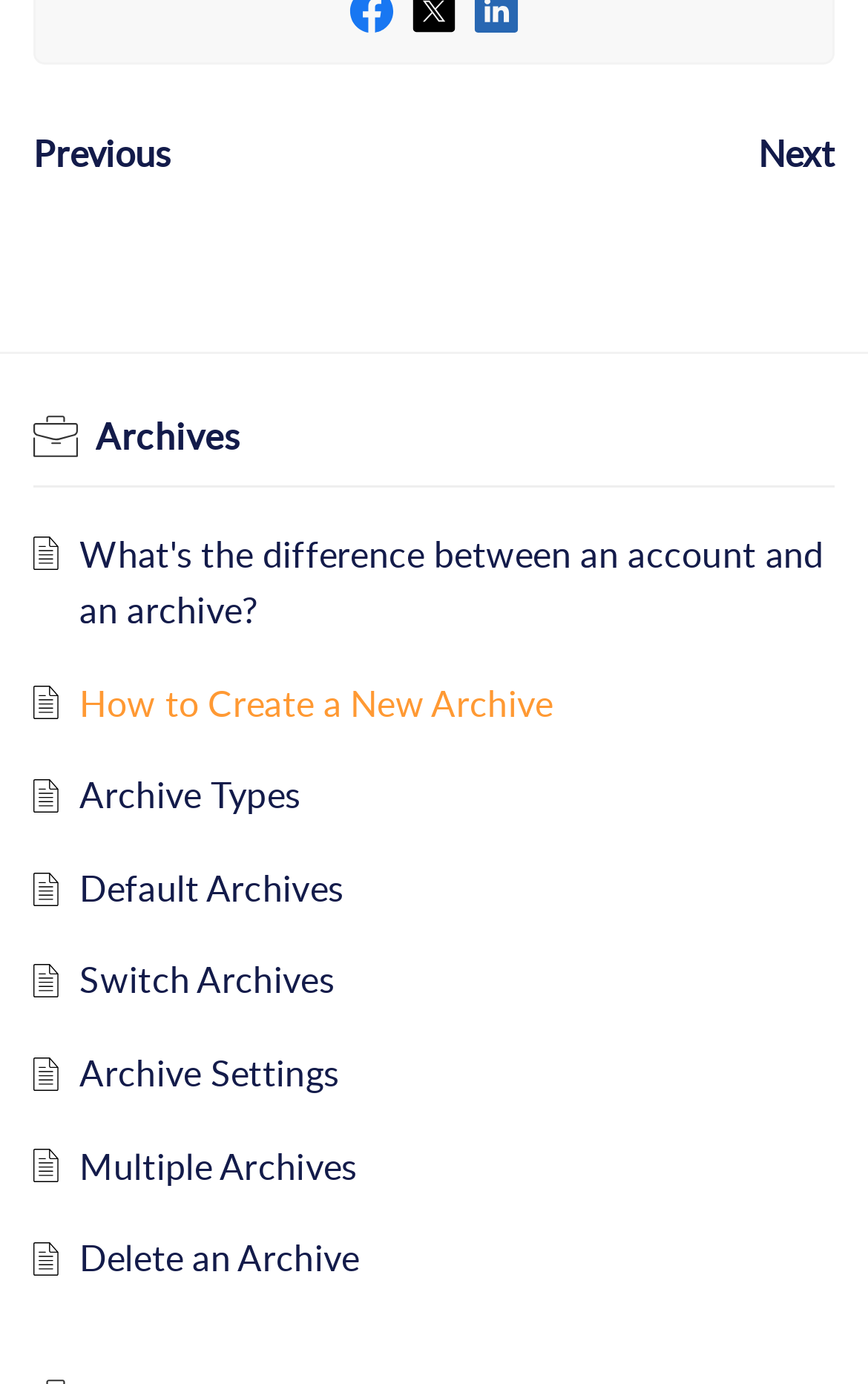Point out the bounding box coordinates of the section to click in order to follow this instruction: "View archives".

[0.11, 0.297, 0.277, 0.333]